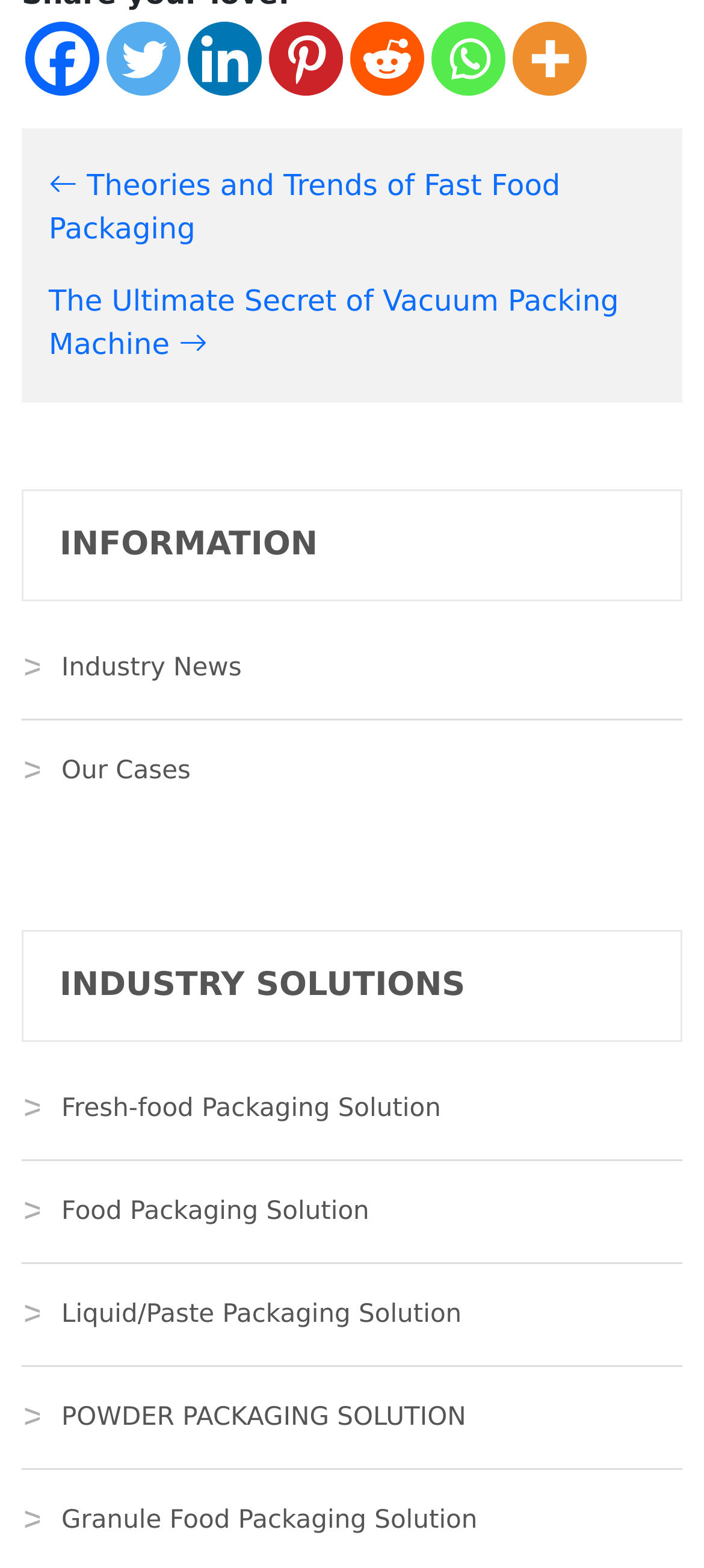Please locate the bounding box coordinates of the element that needs to be clicked to achieve the following instruction: "Call the phone number". The coordinates should be four float numbers between 0 and 1, i.e., [left, top, right, bottom].

None